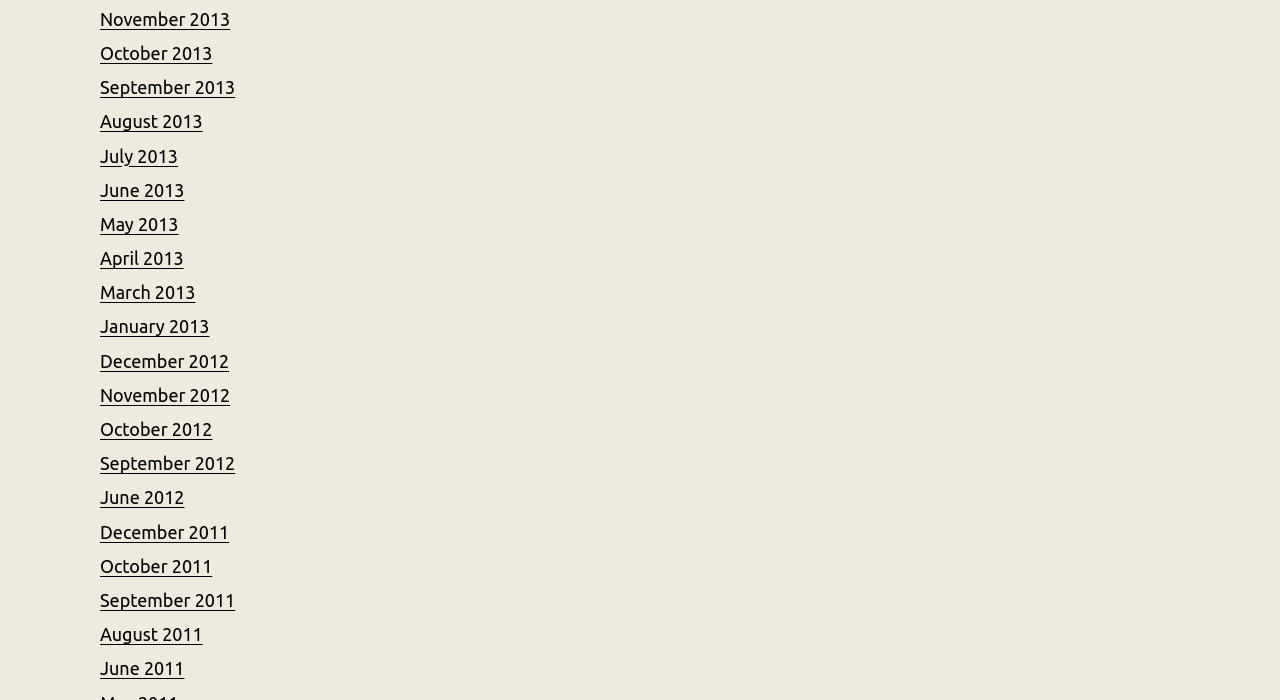Identify the bounding box coordinates for the element you need to click to achieve the following task: "view September 2013". The coordinates must be four float values ranging from 0 to 1, formatted as [left, top, right, bottom].

[0.078, 0.11, 0.184, 0.139]